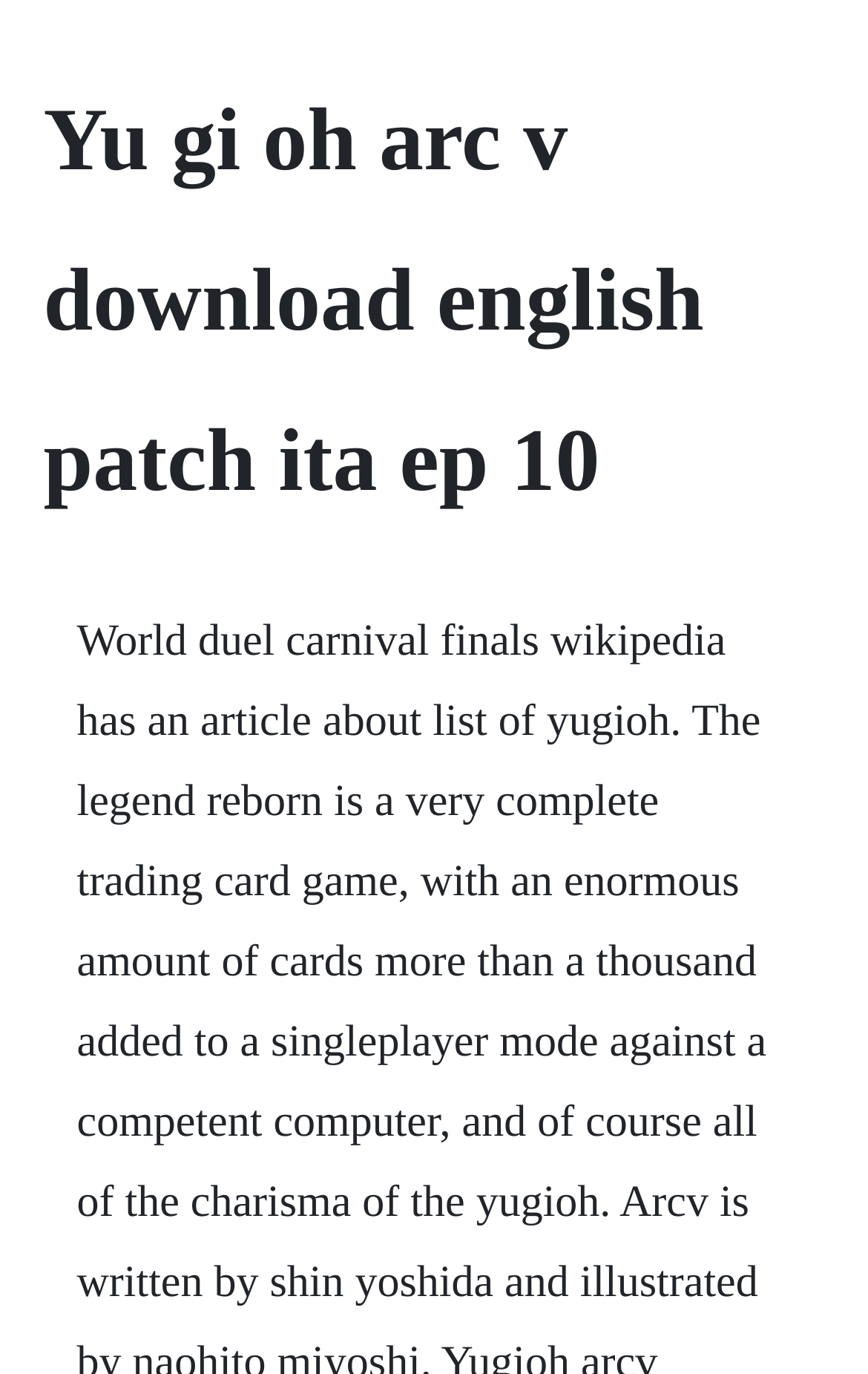Please find the main title text of this webpage.

Yu gi oh arc v download english patch ita ep 10